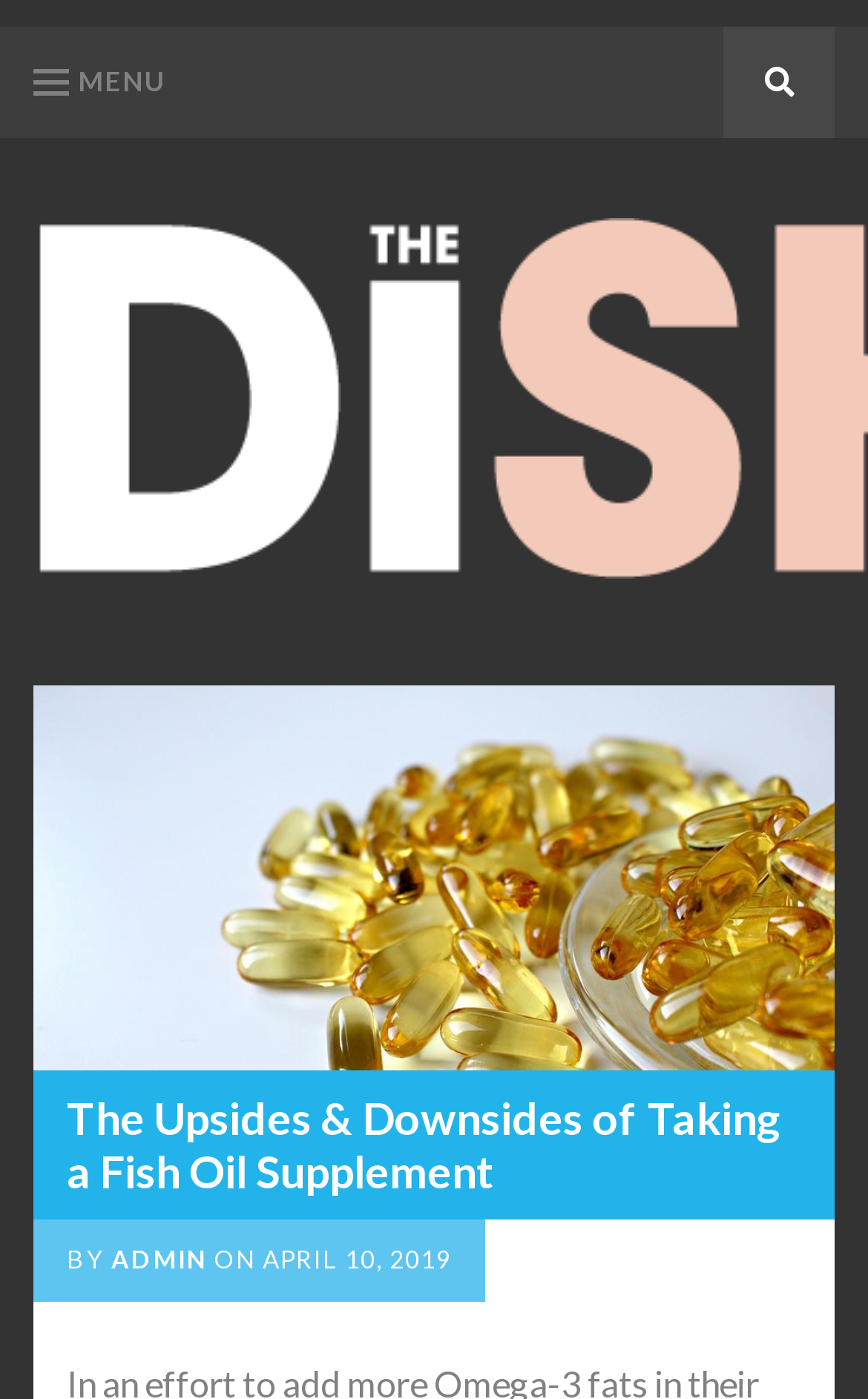Explain the webpage in detail, including its primary components.

The webpage is about the upsides and downsides of taking a fish oil supplement. At the top left of the page, there is a primary navigation menu with a "MENU" button that can be expanded. To the right of the menu button, there is a "Search" link. 

Below the navigation menu, there is a header section that spans the entire width of the page. Within this section, the title "The Upsides & Downsides of Taking a Fish Oil Supplement" is prominently displayed. Below the title, there is a byline that reads "BY ADMIN" followed by the date "APRIL 10, 2019".